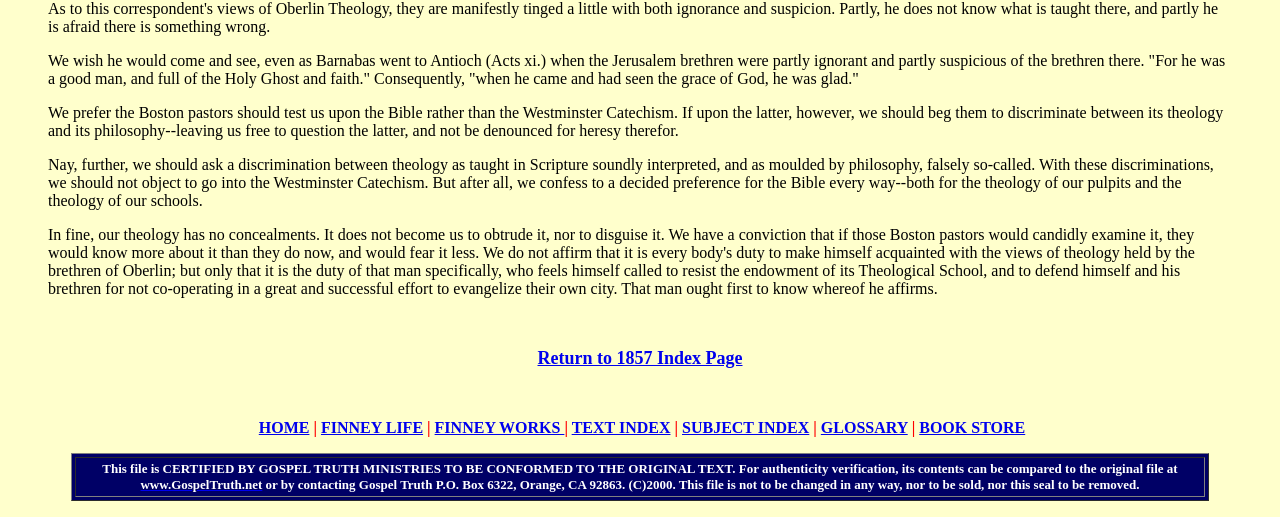Look at the image and write a detailed answer to the question: 
What is the name of the website mentioned in the certification statement?

The certification statement mentions a website, www.GospelTruth.net, which is presumably the original source of the file and can be used to verify its authenticity.